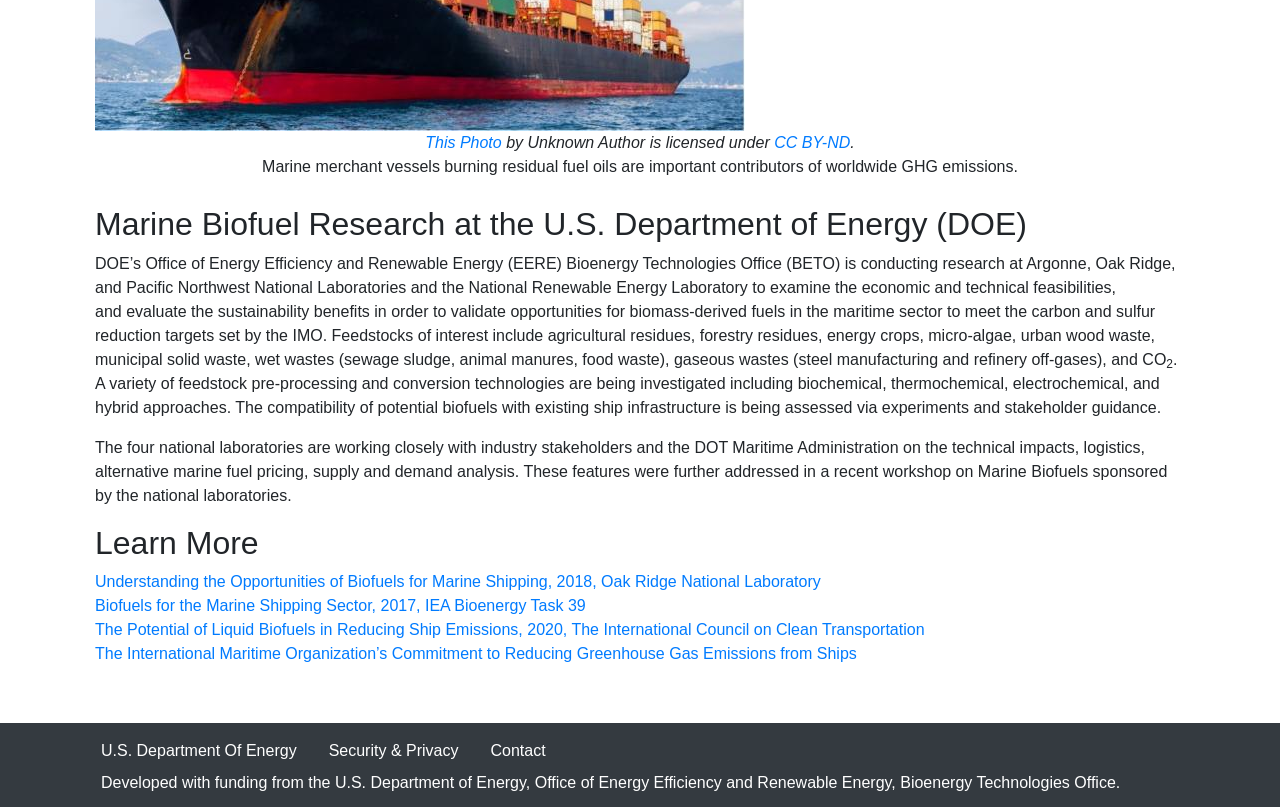Provide the bounding box coordinates for the UI element that is described as: "This Photo".

[0.332, 0.167, 0.392, 0.188]